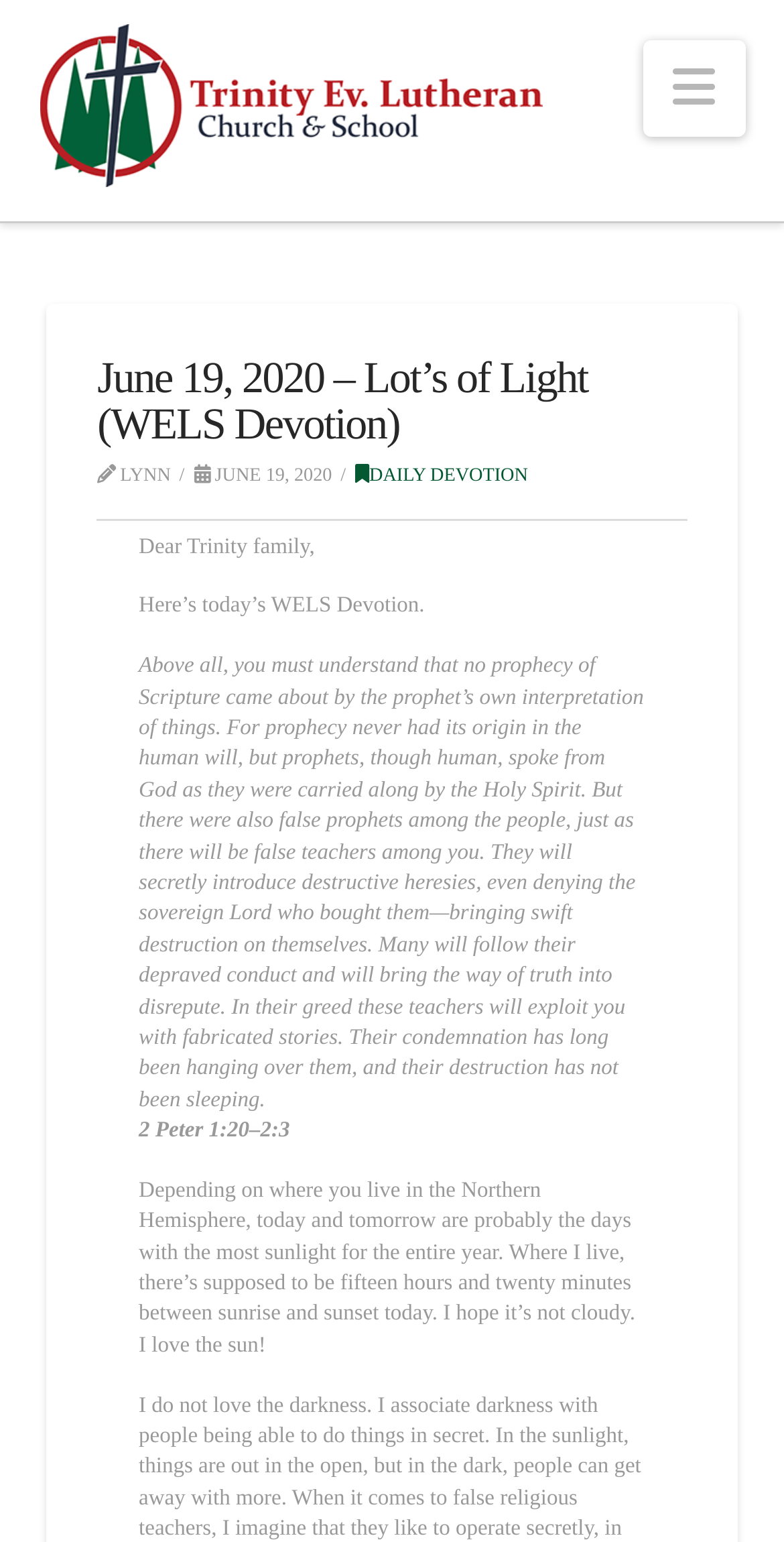Find the bounding box coordinates for the HTML element described in this sentence: "Menu". Provide the coordinates as four float numbers between 0 and 1, in the format [left, top, right, bottom].

None